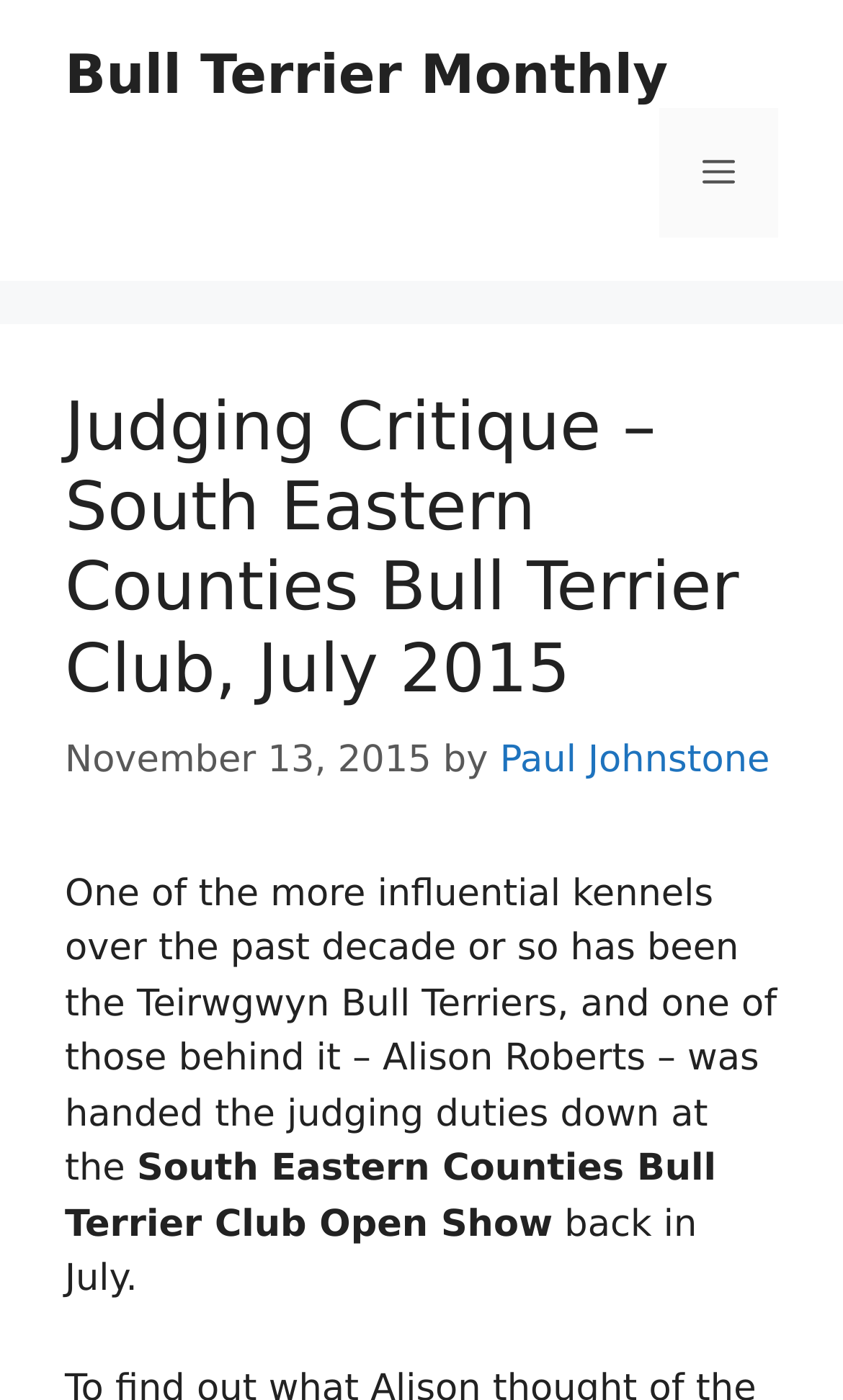Answer the question below in one word or phrase:
Who wrote the article?

Paul Johnstone